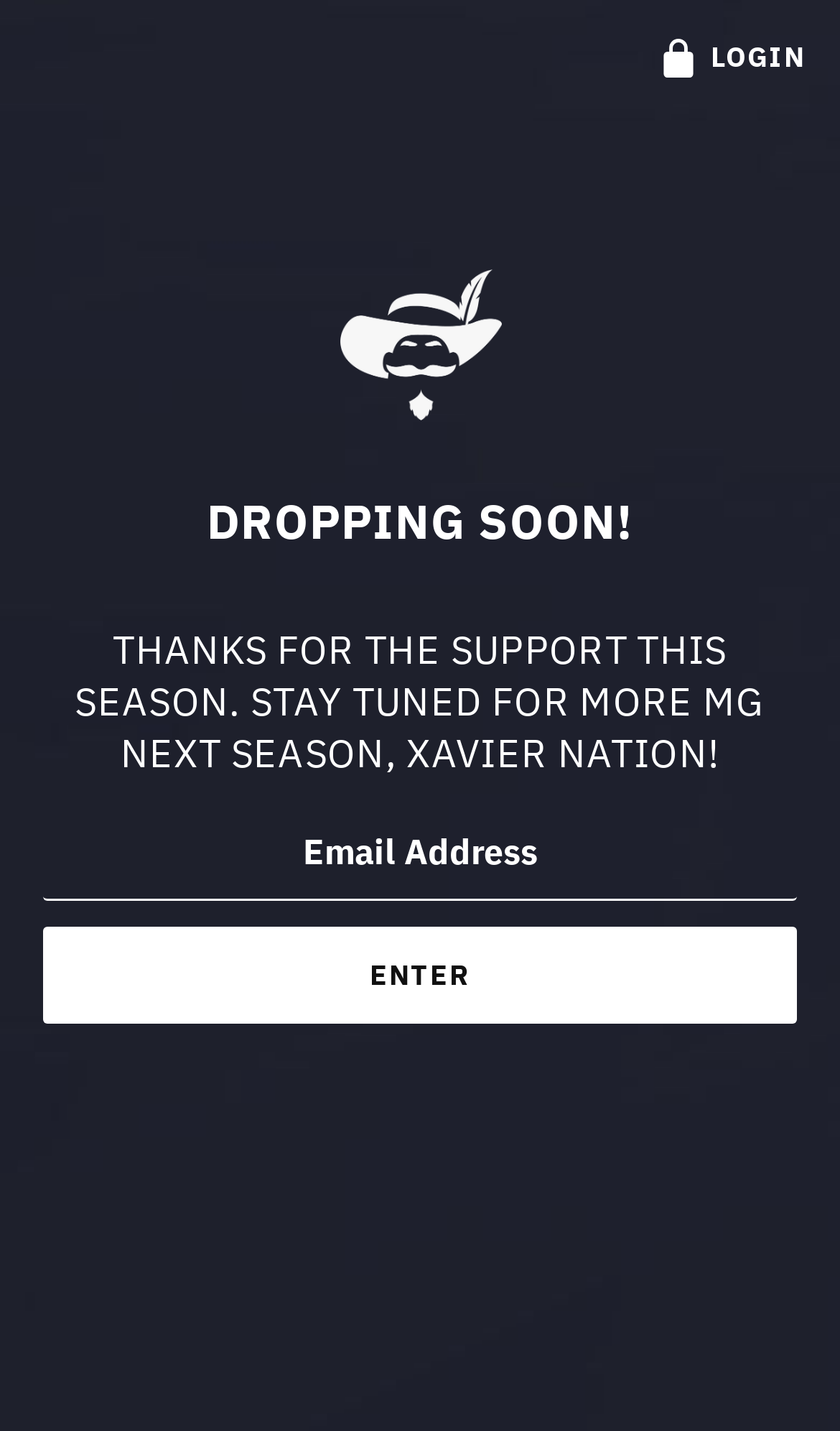Give a one-word or one-phrase response to the question:
What is the status of the new season?

Dropping soon